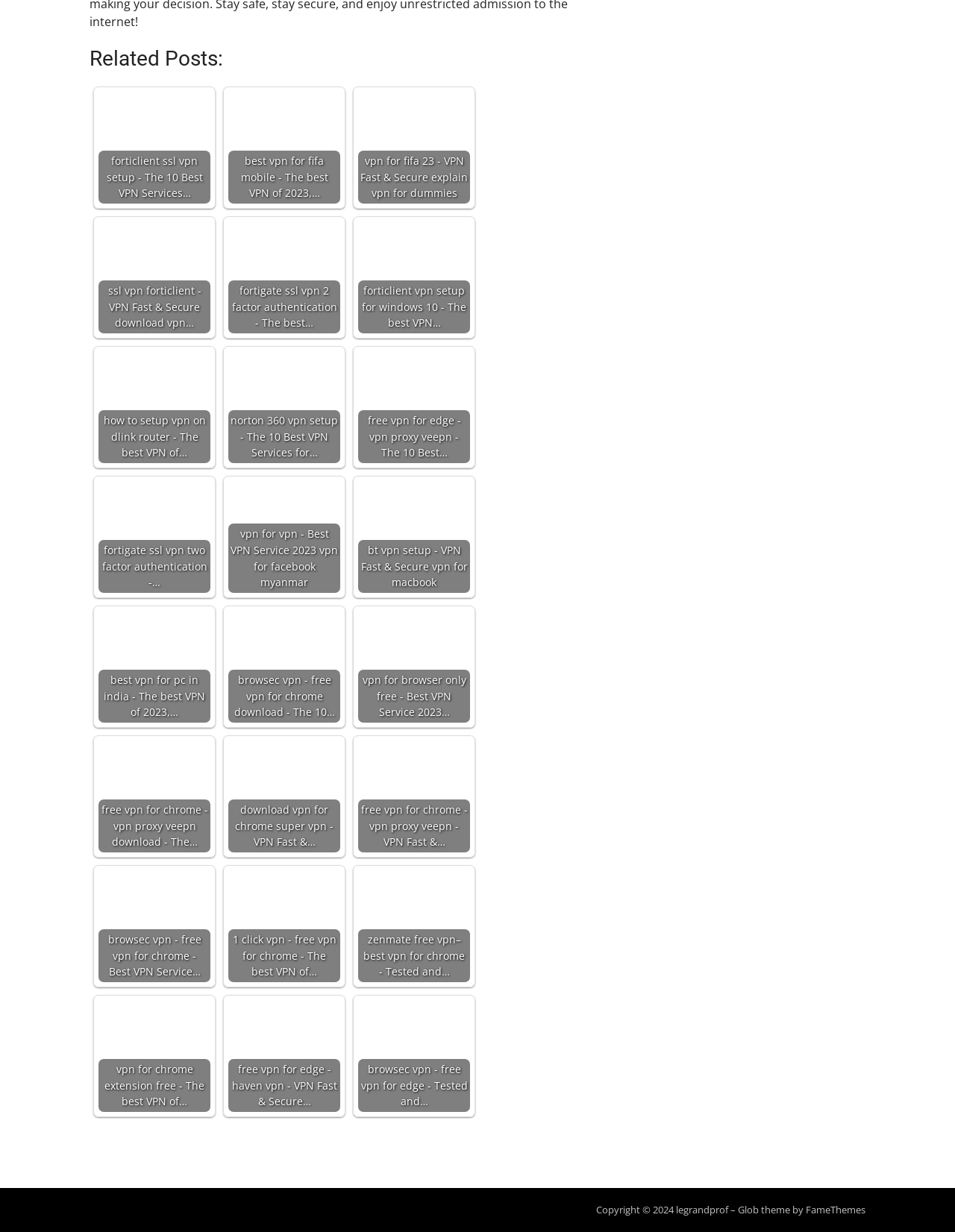Please study the image and answer the question comprehensively:
What is the title of the section?

The title of the section is 'Related Posts' because it is the heading that appears at the top of the webpage, indicating that the links below are related to the main topic.